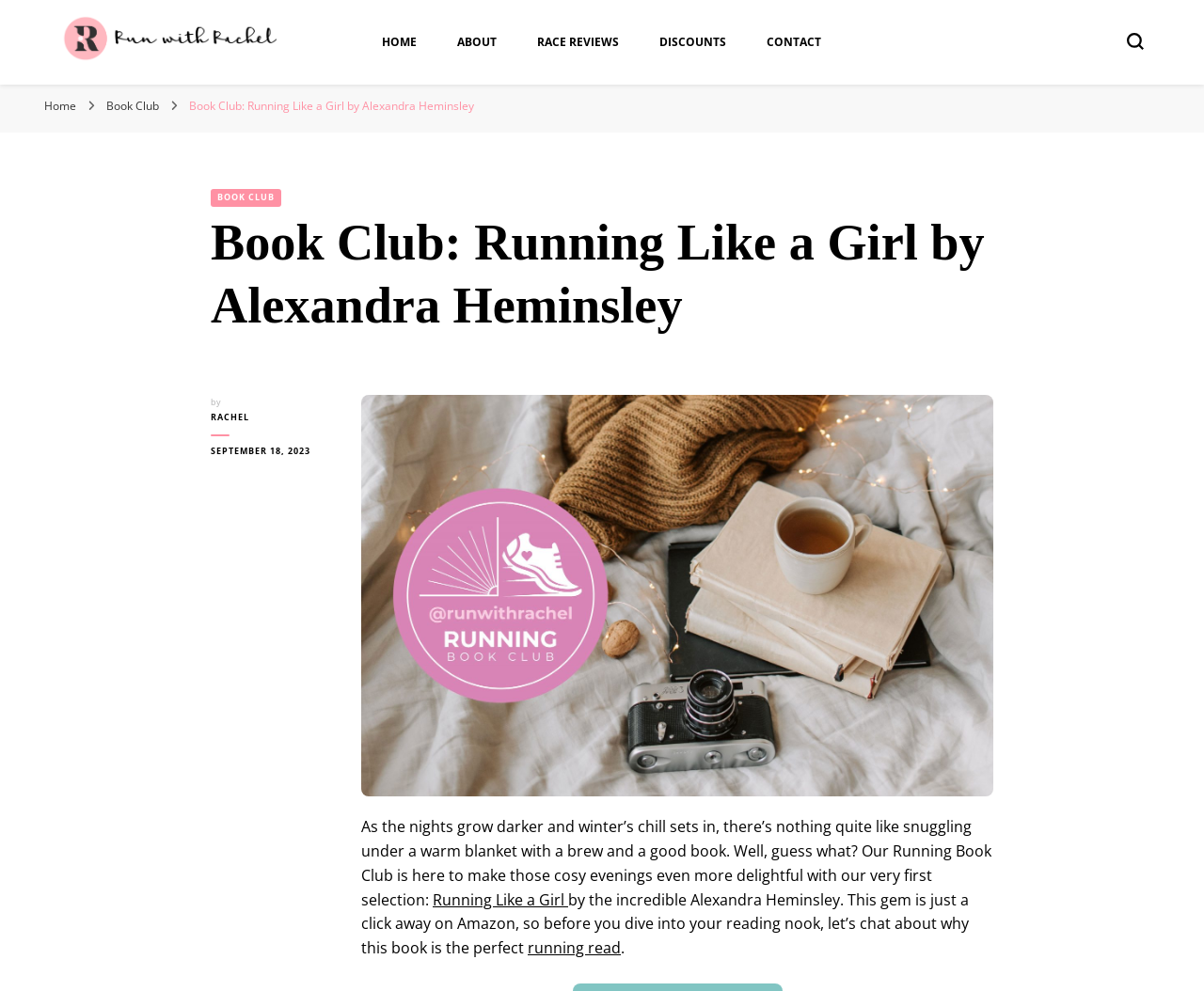Could you locate the bounding box coordinates for the section that should be clicked to accomplish this task: "View cost model: low-carbon office developments – new-build vs refurbishment".

None